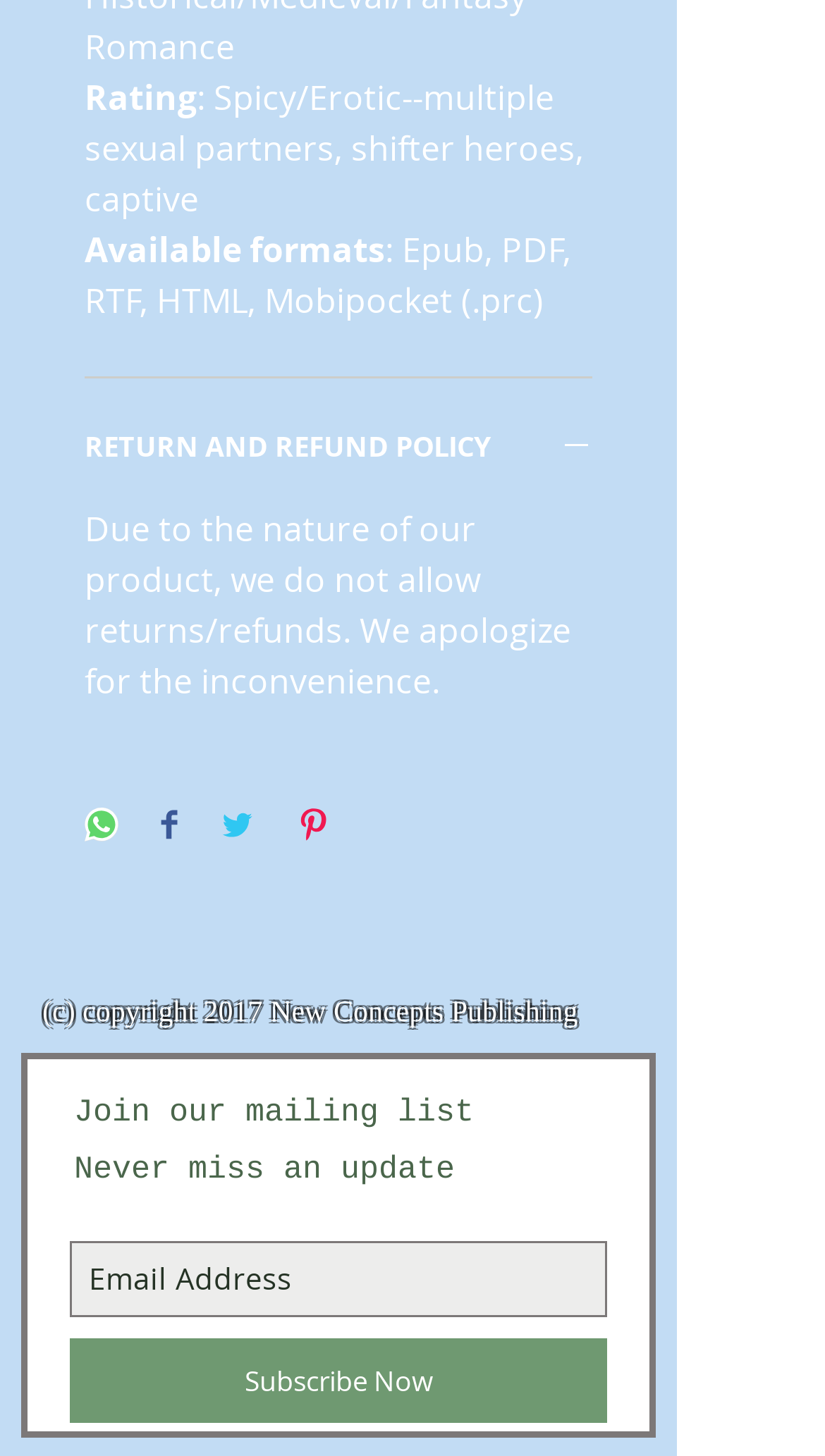What is the rating of the content?
Using the information presented in the image, please offer a detailed response to the question.

The rating of the content is mentioned as 'Spicy/Erotic' which is indicated by the 'Rating' label followed by the description 'multiple sexual partners, shifter heroes, captive'.